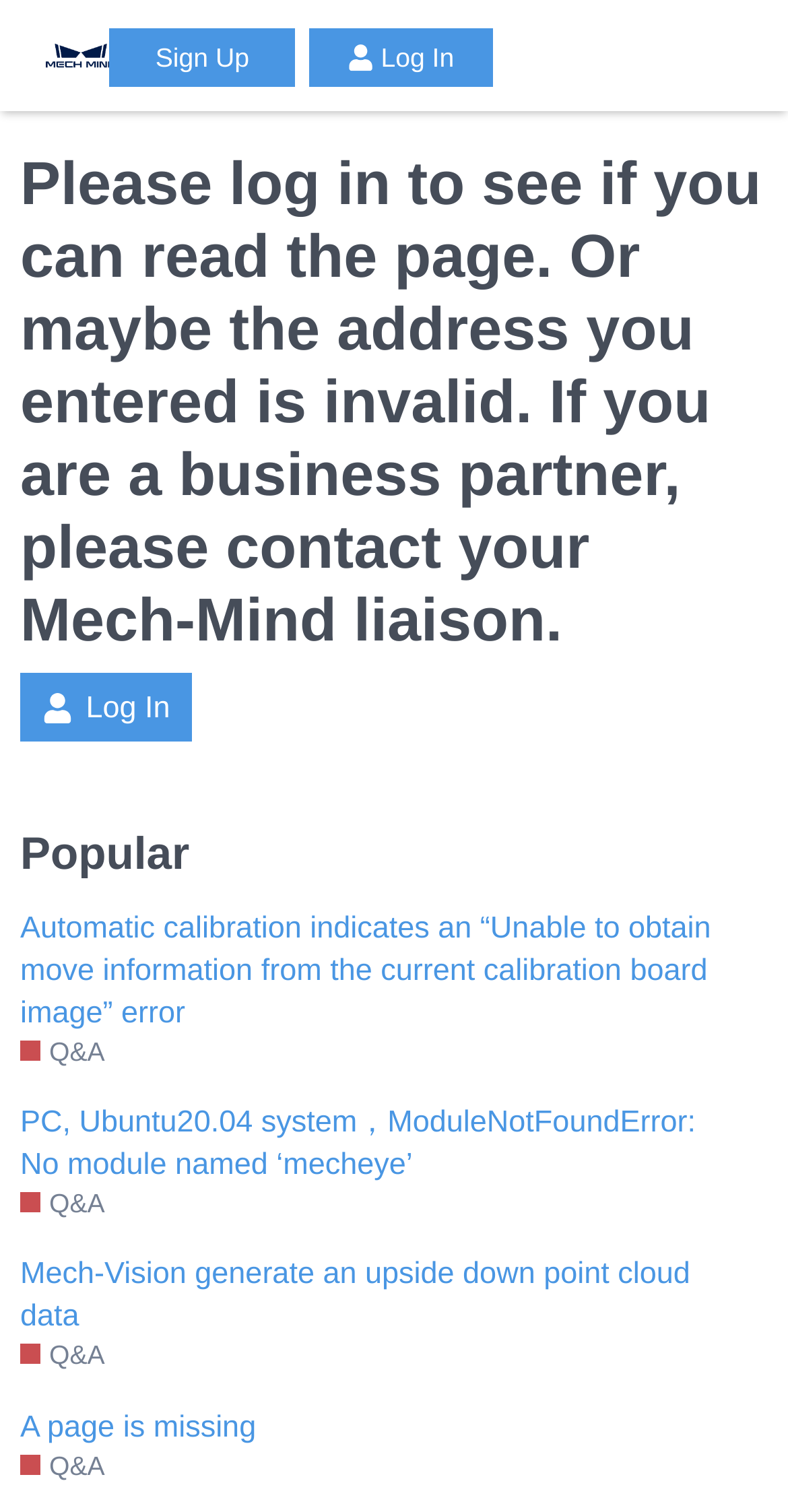Identify the bounding box coordinates for the region to click in order to carry out this instruction: "Log in to access the page". Provide the coordinates using four float numbers between 0 and 1, formatted as [left, top, right, bottom].

[0.392, 0.019, 0.626, 0.058]